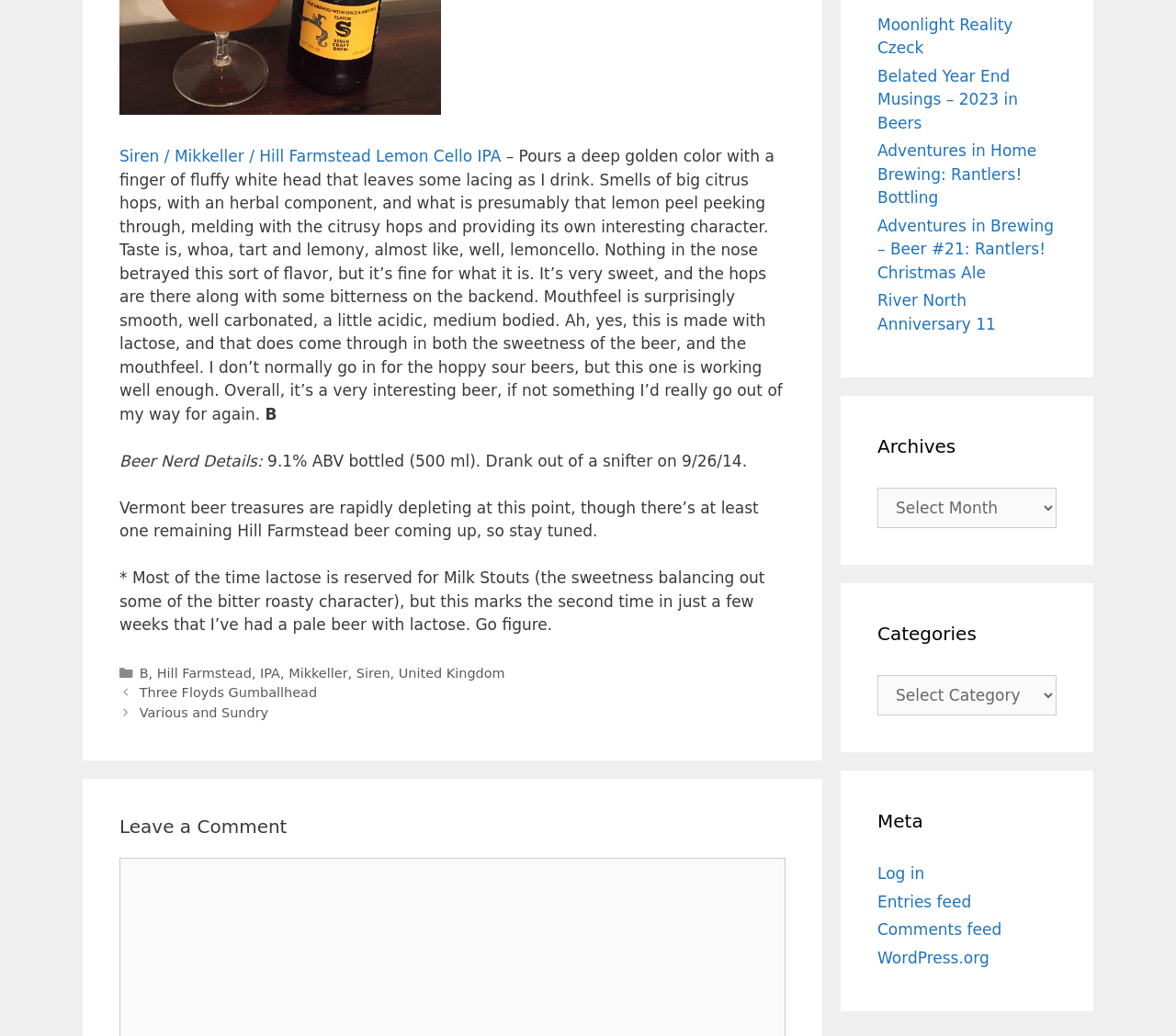Locate the bounding box of the UI element based on this description: "Three Floyds Gumballhead". Provide four float numbers between 0 and 1 as [left, top, right, bottom].

[0.118, 0.662, 0.27, 0.676]